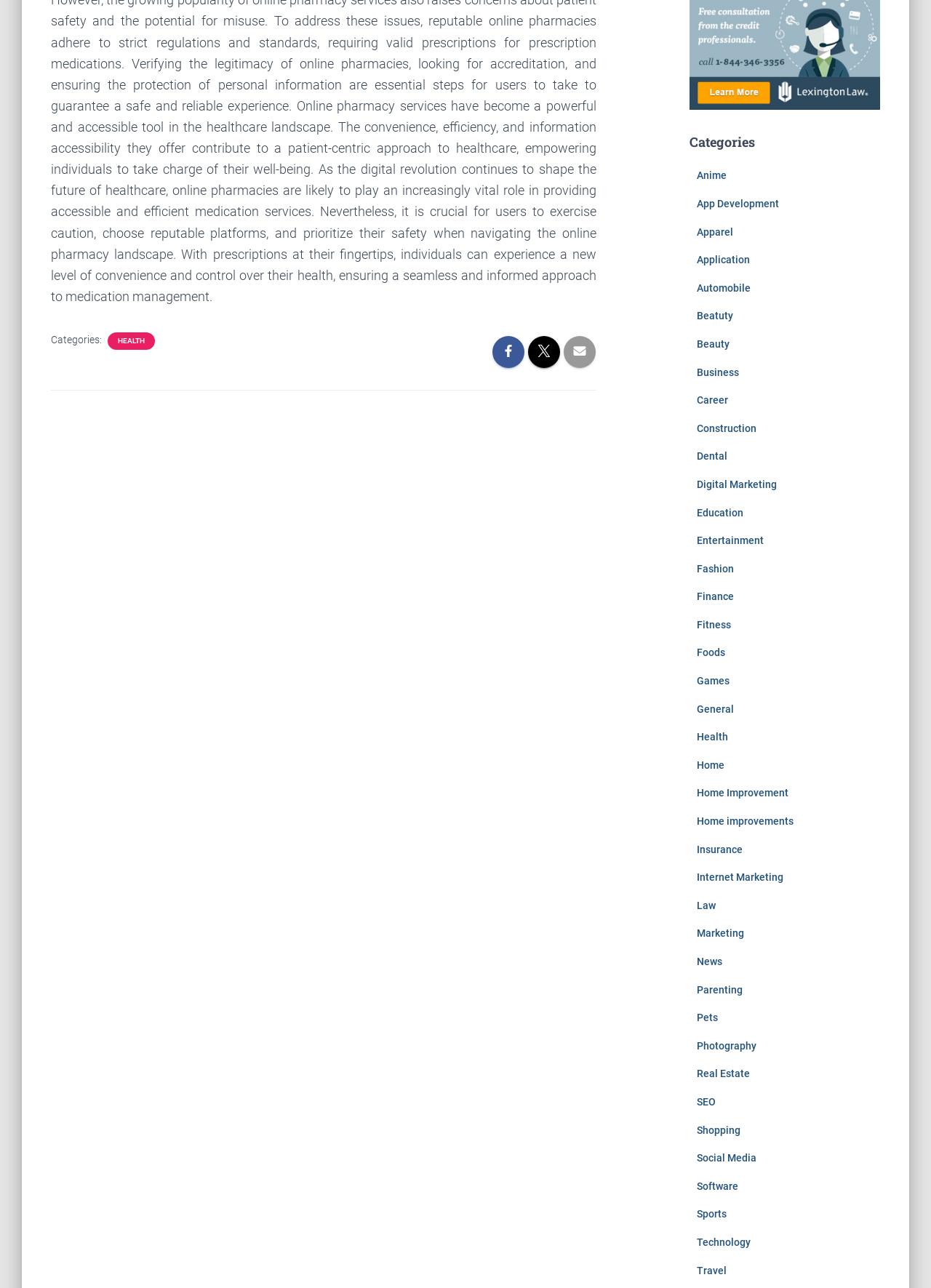Specify the bounding box coordinates of the element's region that should be clicked to achieve the following instruction: "Click on HEALTH category". The bounding box coordinates consist of four float numbers between 0 and 1, in the format [left, top, right, bottom].

[0.125, 0.261, 0.157, 0.269]